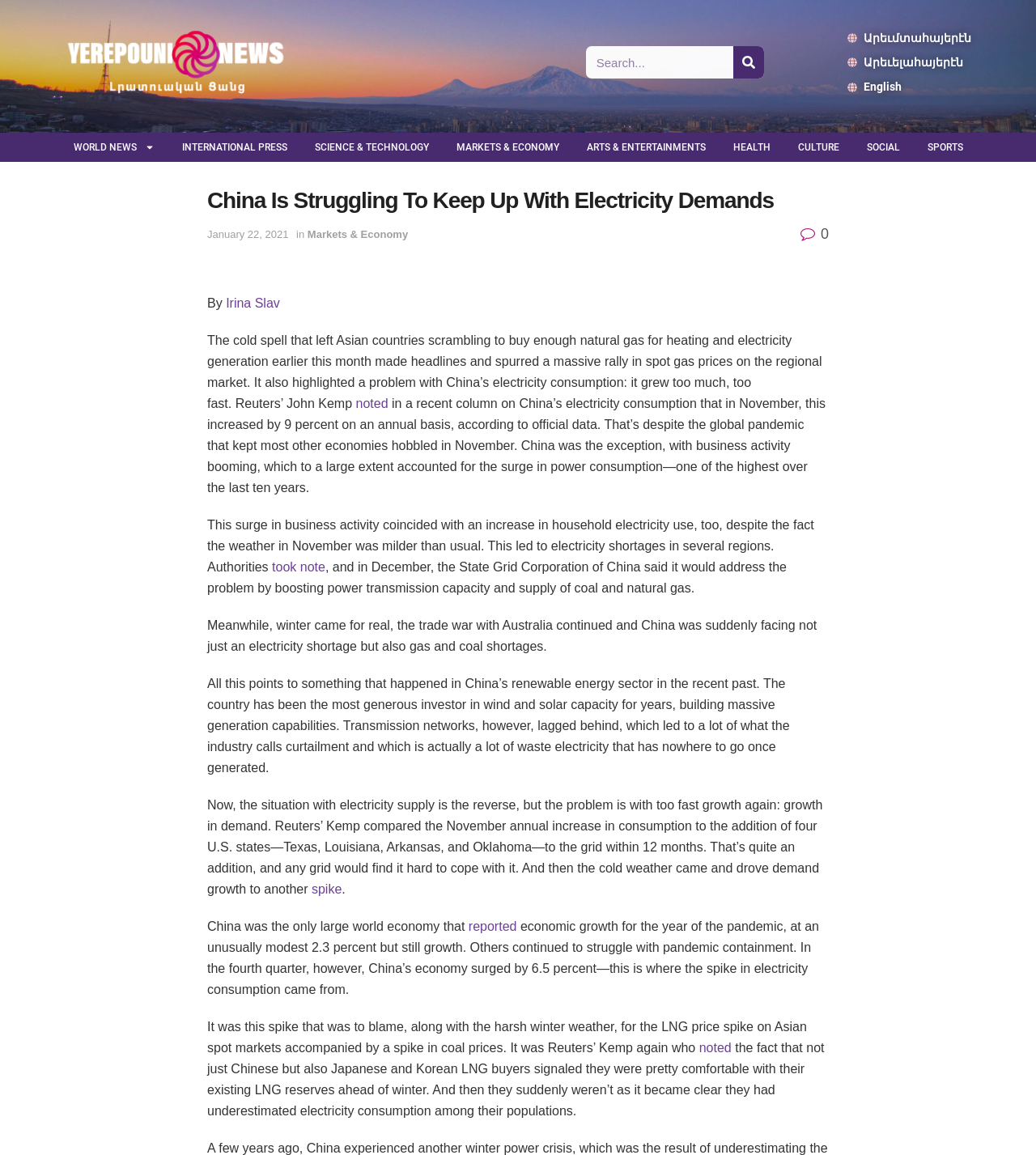What is the language of the webpage?
Carefully analyze the image and provide a detailed answer to the question.

I determined the answer by looking at the language options provided at the top of the webpage, which include 'Արեւմտահայերէն', 'Արեւելահայերէն', and 'English', and noticing that the content of the webpage is in English.